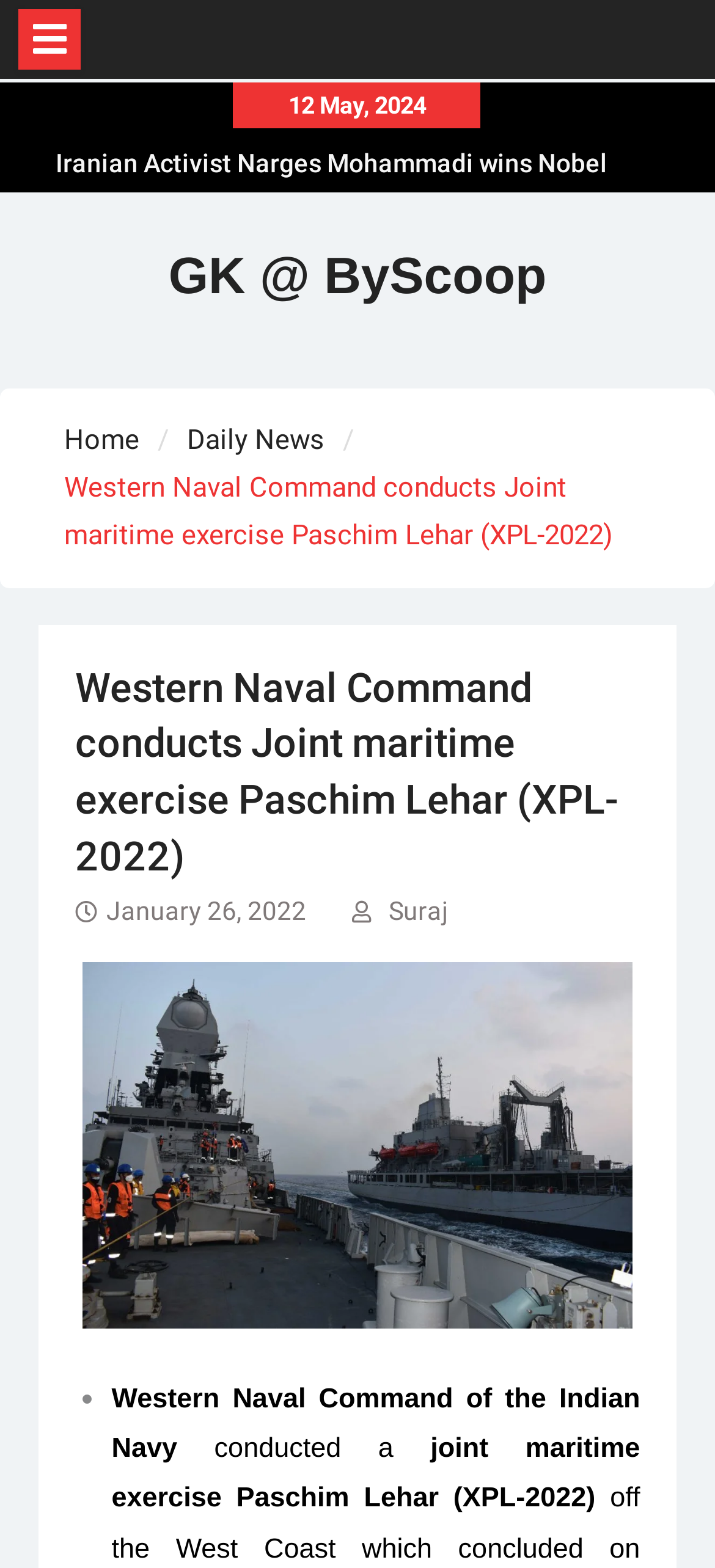Find the bounding box coordinates for the element described here: "parent_node: Infinite Discs Blog".

None